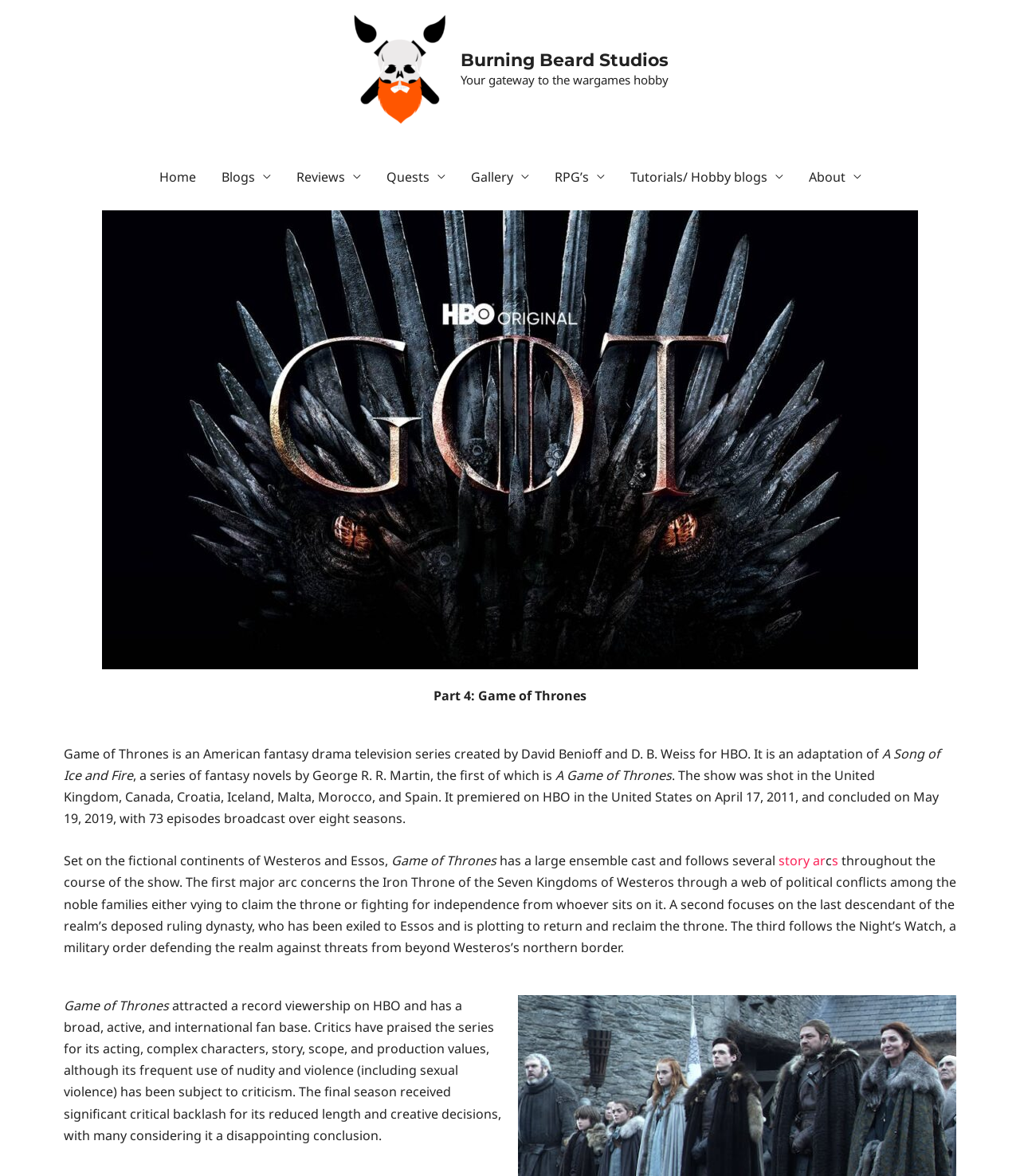How many navigation links are there?
Provide a detailed answer to the question, using the image to inform your response.

The navigation links can be found in the 'Site Navigation' section of the webpage. There are 8 links in total, including 'Home', 'Blogs', 'Reviews', 'Quests', 'Gallery', 'RPG’s', 'Tutorials/ Hobby blogs', and 'About'.